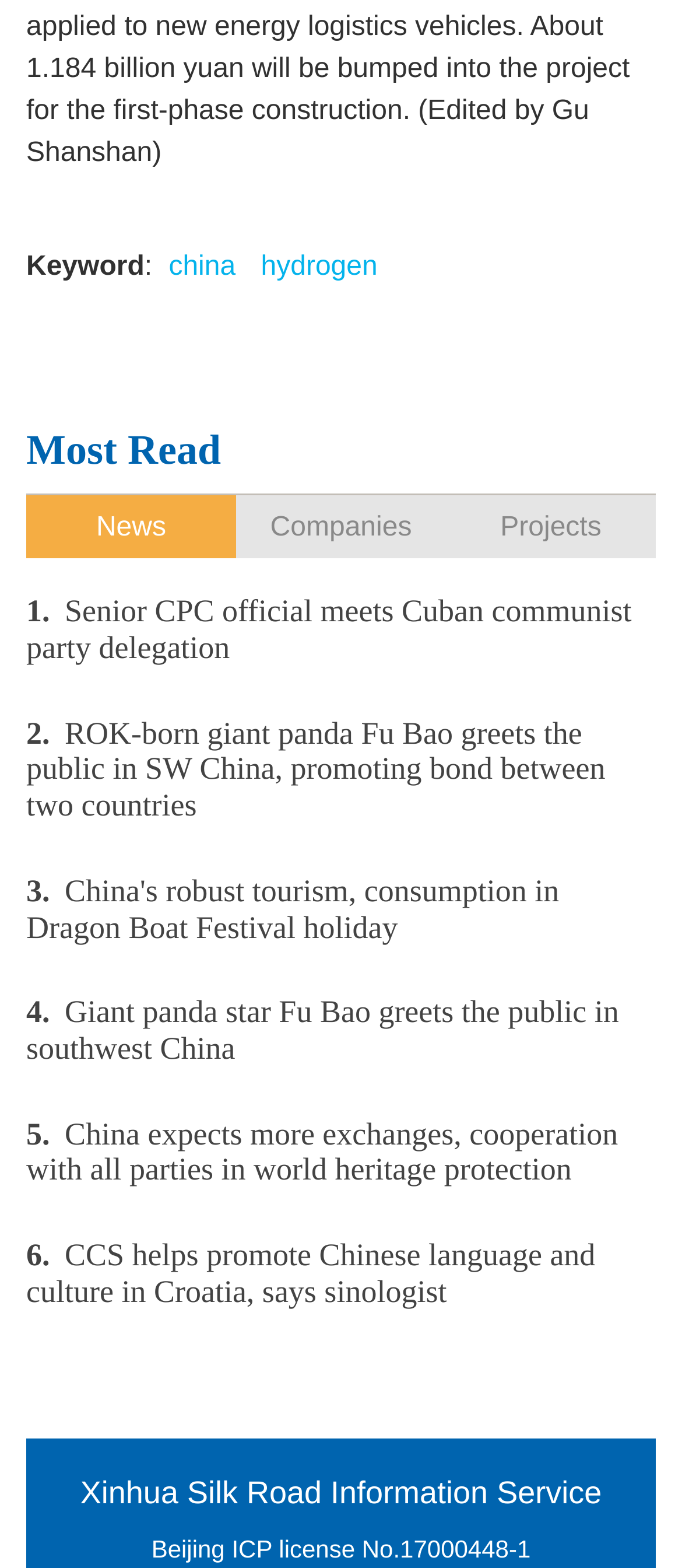Please look at the image and answer the question with a detailed explanation: How many news articles are listed on the webpage?

The webpage has a series of DescriptionList elements, each containing a link to a news article. There are 6 such DescriptionList elements, indicating that there are 6 news articles listed on the webpage.